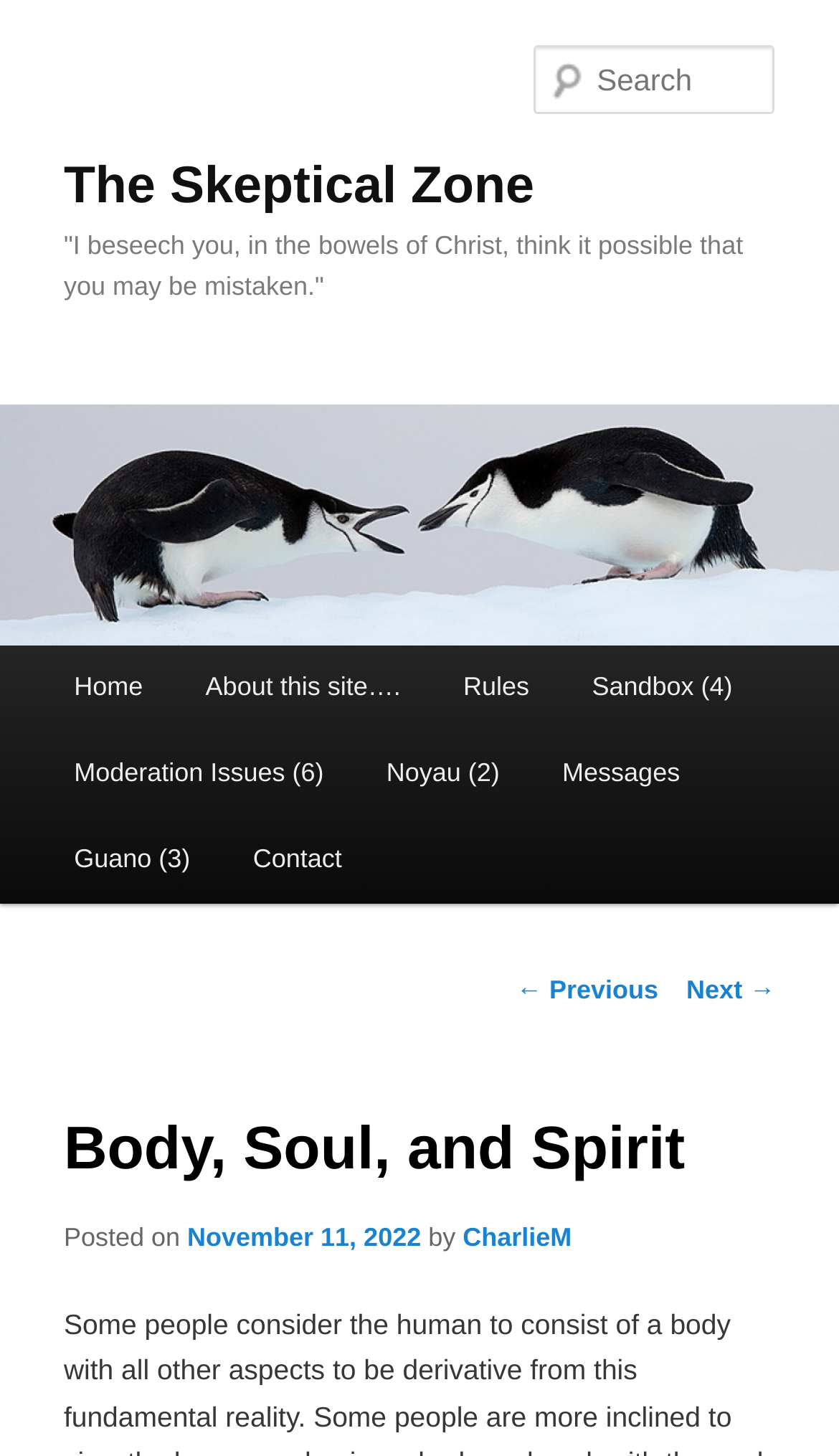Generate a thorough description of the webpage.

The webpage is titled "Body, Soul, and Spirit | The Skeptical Zone". At the top left corner, there is a link to "Skip to primary content". Below it, there is a heading that reads "The Skeptical Zone", which is also a link. Next to it, there is a quote in a heading that says '"I beseech you, in the bowels of Christ, think it possible that you may be mistaken."' 

On the top right side, there is a banner image with the same title "The Skeptical Zone". Below the banner, there is a search textbox labeled "Search". 

The main menu is located on the left side, with links to "Home", "About this site….", "Rules", "Sandbox (4)", "Moderation Issues (6)", "Noyau (2)", "Messages", "Guano (3)", and "Contact". 

The main content of the page is a blog post titled "Body, Soul, and Spirit", which is a heading. Below the title, there is a line of text that says "Posted on November 11, 2022 by CharlieM". The post navigation links "← Previous" and "Next →" are located at the bottom of the page.